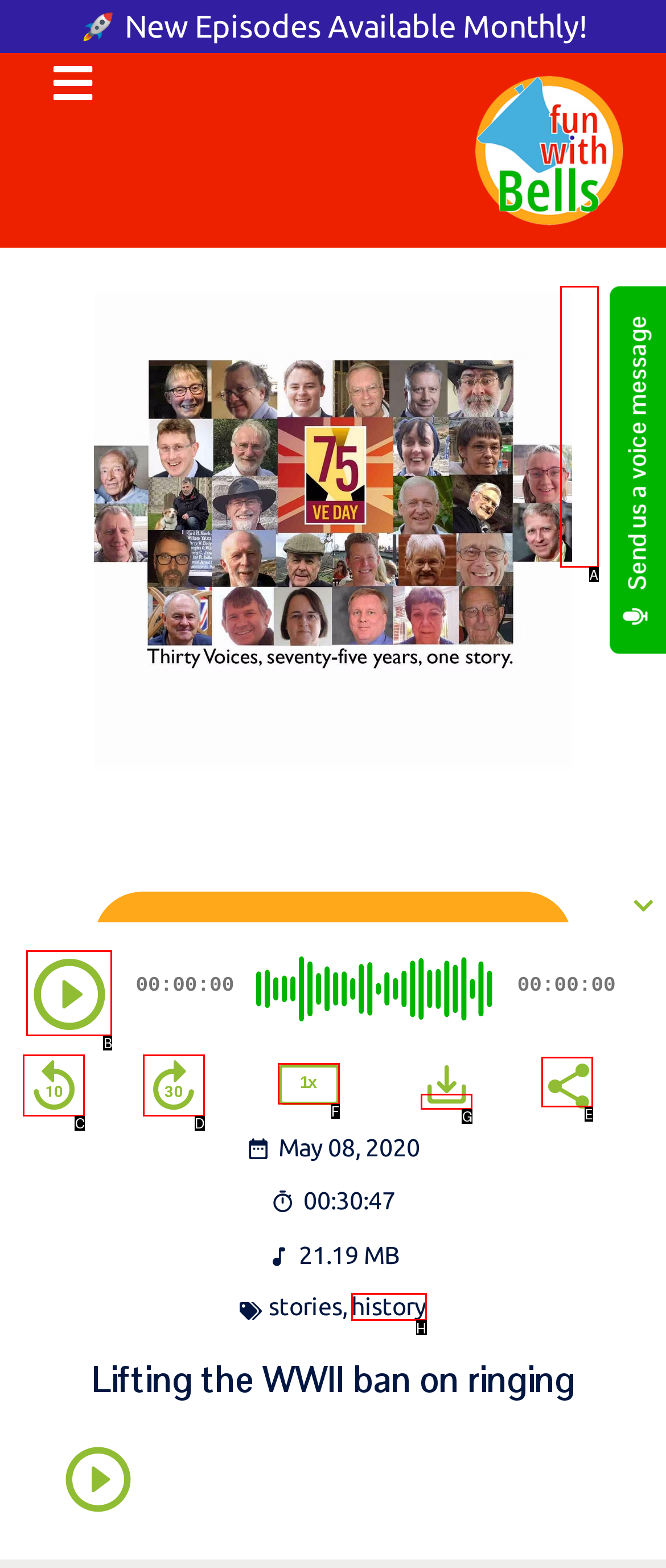Determine the correct UI element to click for this instruction: Share the episode. Respond with the letter of the chosen element.

E